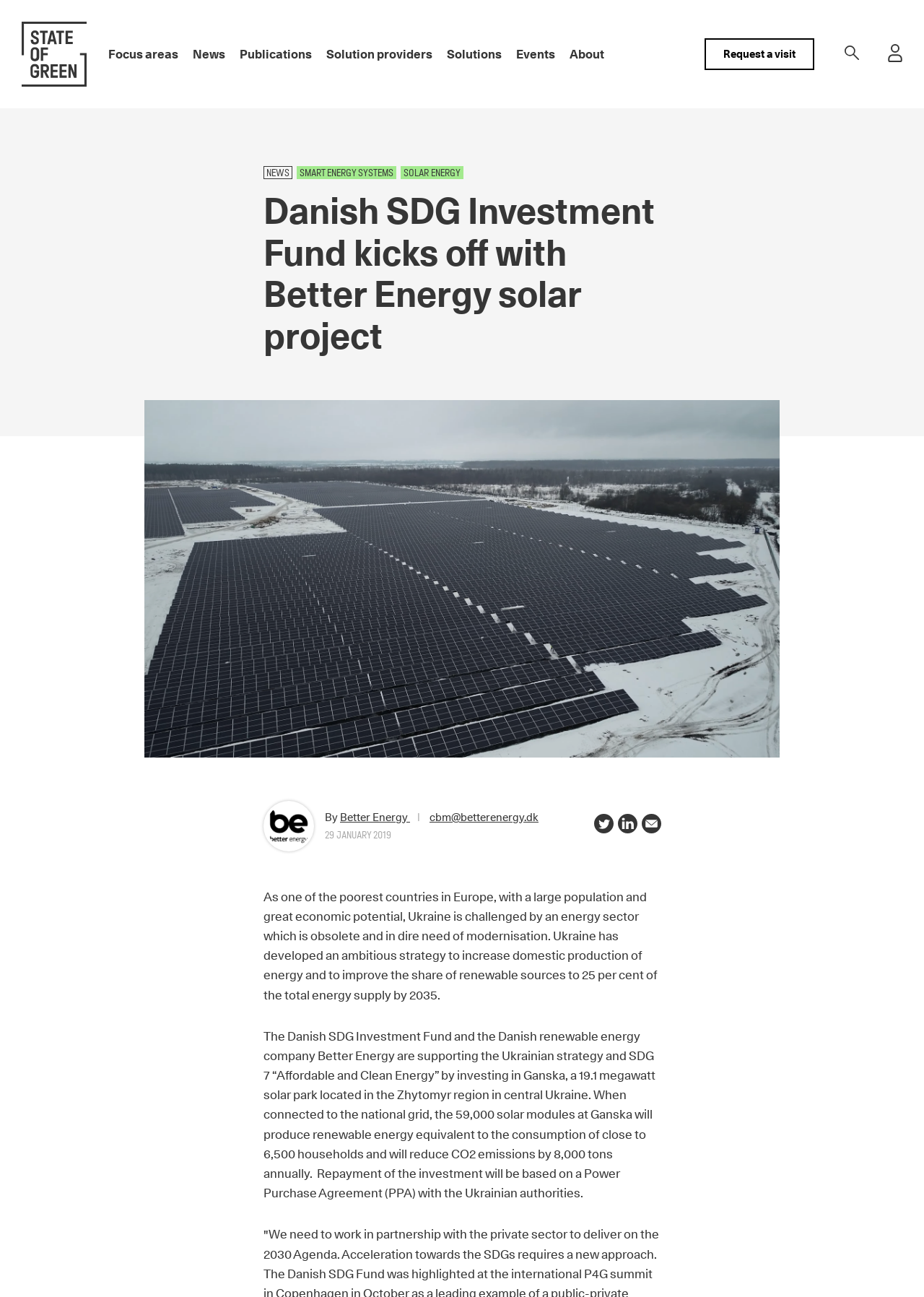Locate the bounding box coordinates of the clickable area needed to fulfill the instruction: "Click on the 'Better Energy' link".

[0.368, 0.624, 0.444, 0.636]